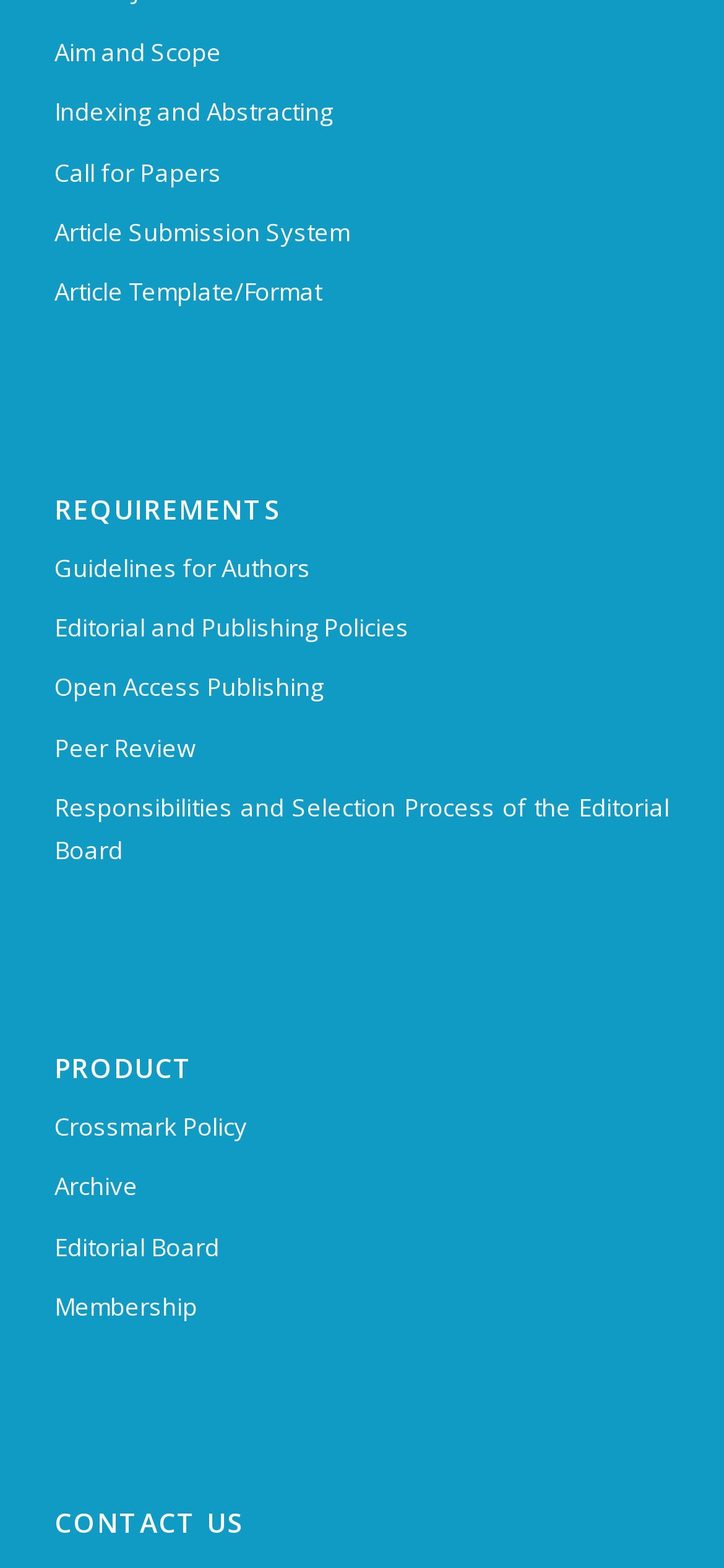Determine the bounding box coordinates of the section I need to click to execute the following instruction: "View aim and scope". Provide the coordinates as four float numbers between 0 and 1, i.e., [left, top, right, bottom].

[0.075, 0.015, 0.925, 0.053]